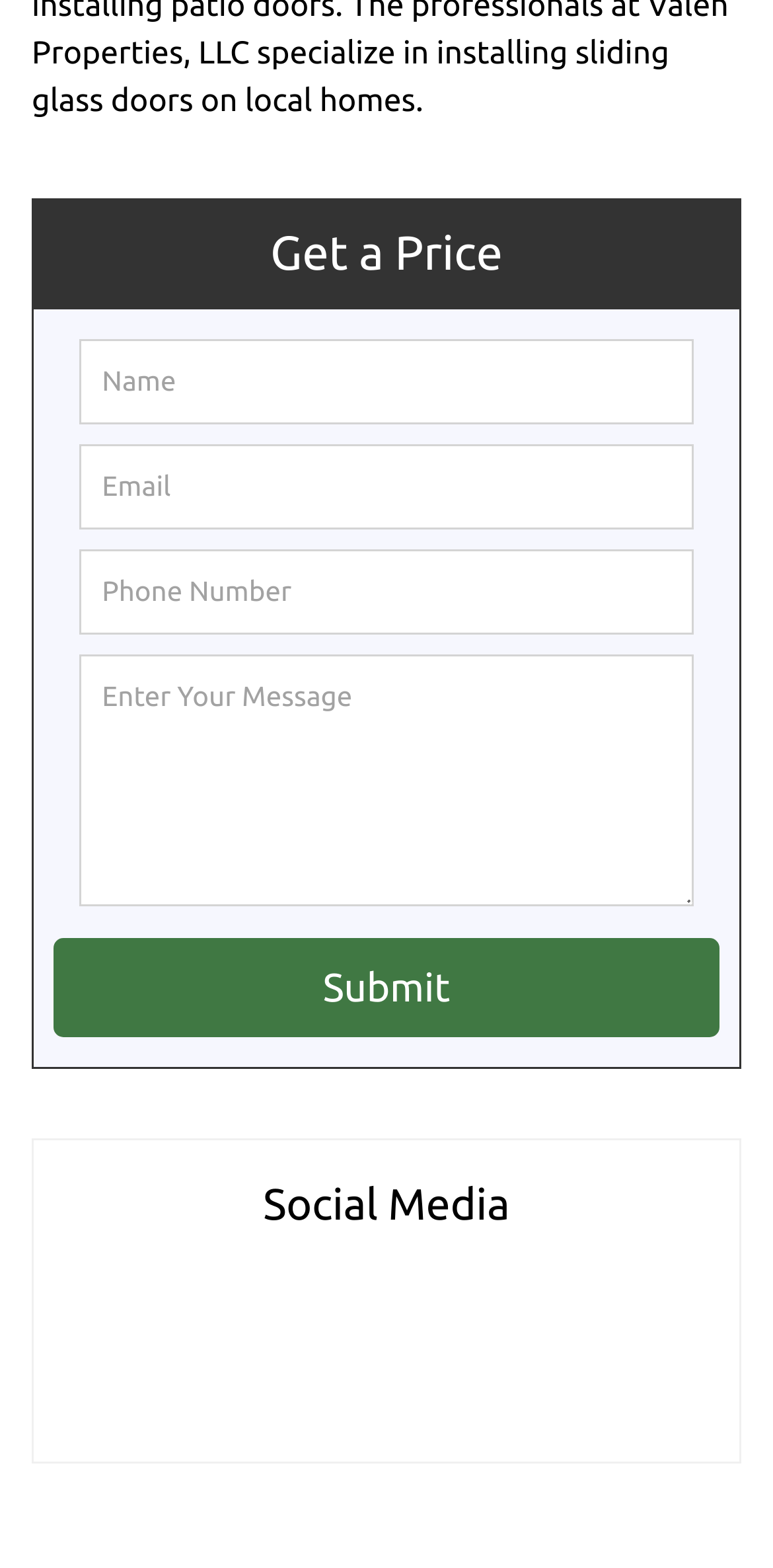Please specify the coordinates of the bounding box for the element that should be clicked to carry out this instruction: "Enter your name". The coordinates must be four float numbers between 0 and 1, formatted as [left, top, right, bottom].

[0.104, 0.216, 0.896, 0.27]